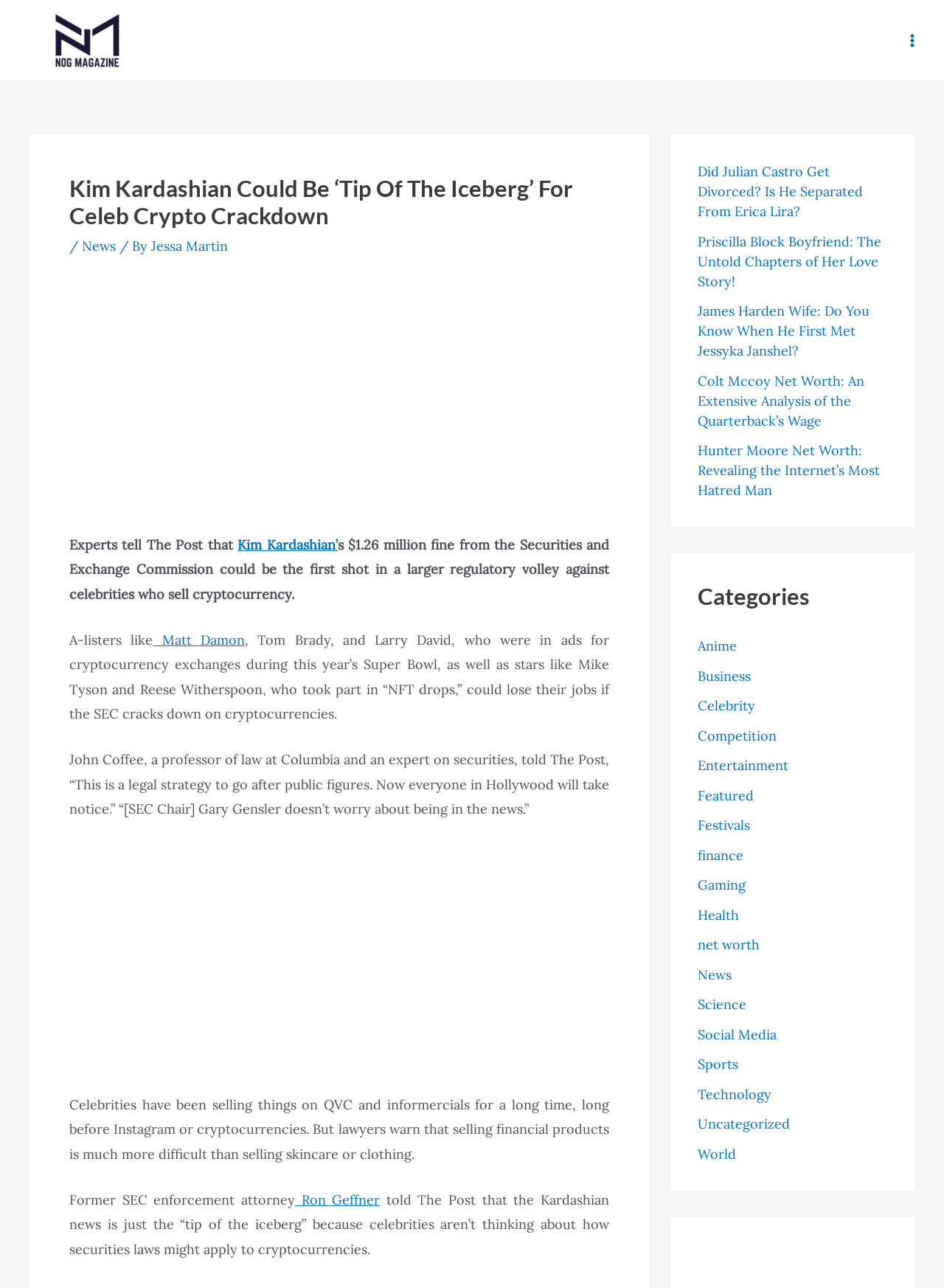Given the element description "World" in the screenshot, predict the bounding box coordinates of that UI element.

[0.739, 0.889, 0.78, 0.903]